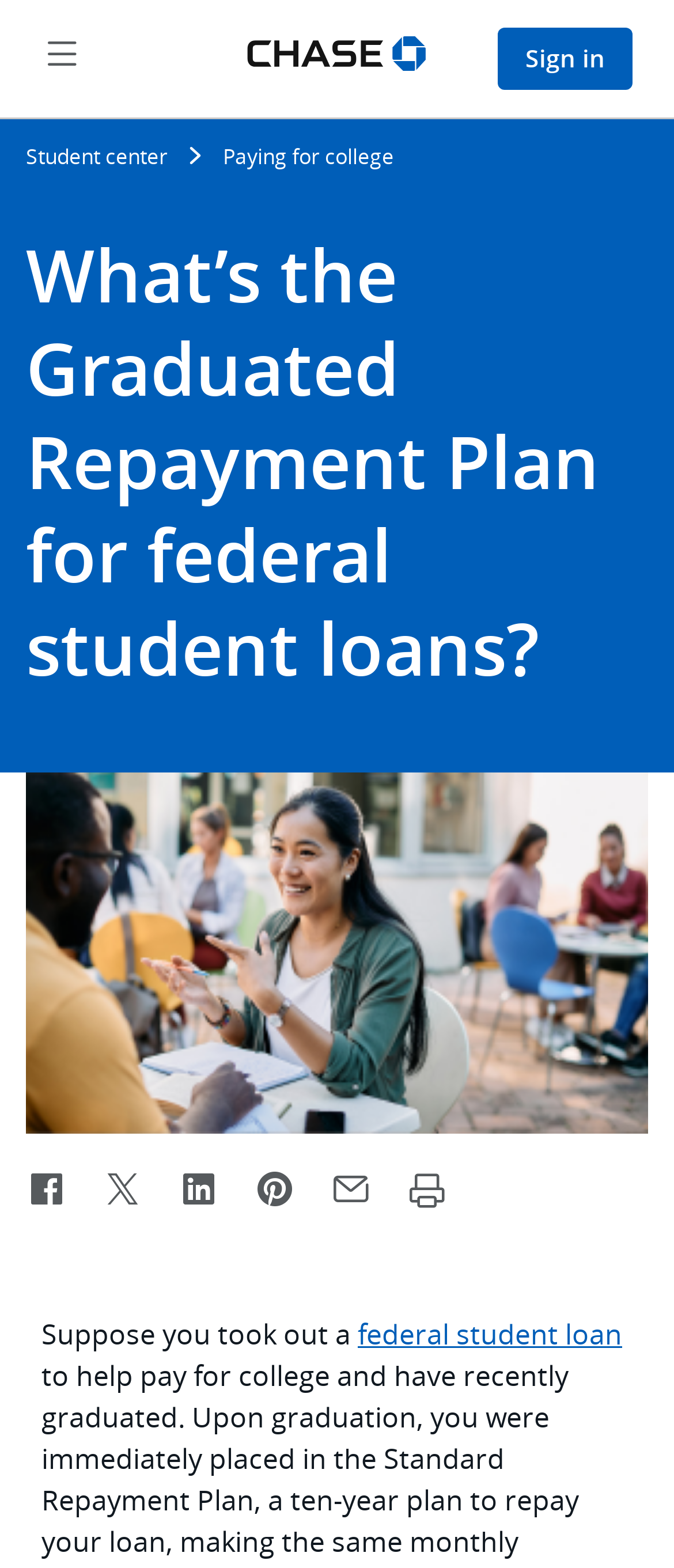Locate the coordinates of the bounding box for the clickable region that fulfills this instruction: "Sign in".

[0.738, 0.018, 0.938, 0.057]